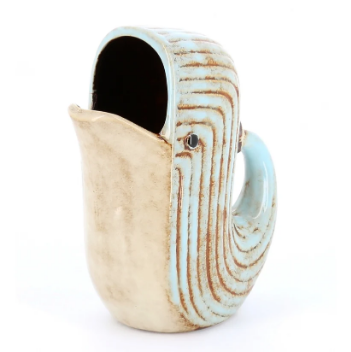How many sizes is the ceramic jug available in?
Using the visual information, reply with a single word or short phrase.

Two